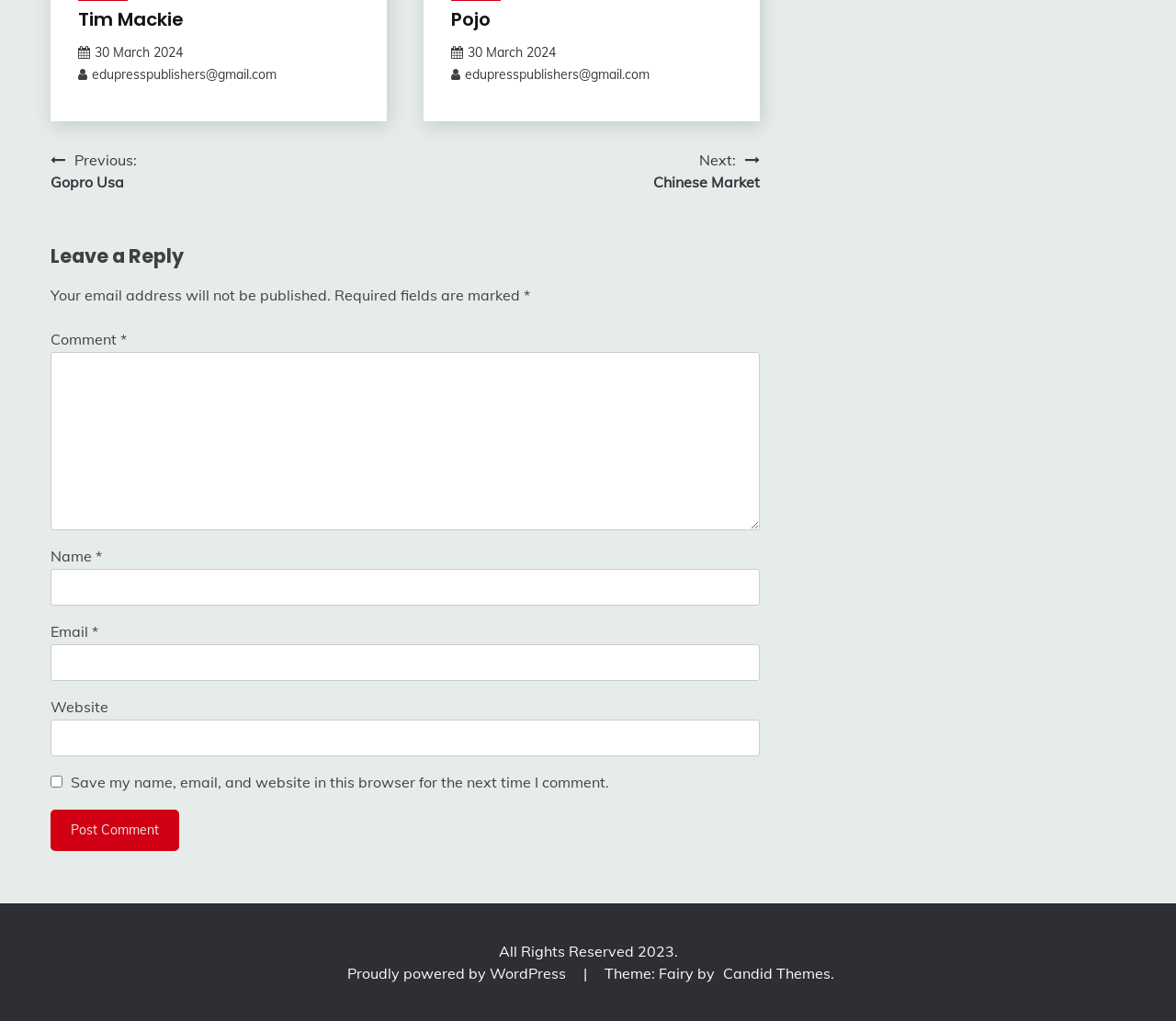Analyze the image and provide a detailed answer to the question: What is the previous post about?

The previous post is about Gopro Usa, which can be found in the post navigation section at the top of the webpage.